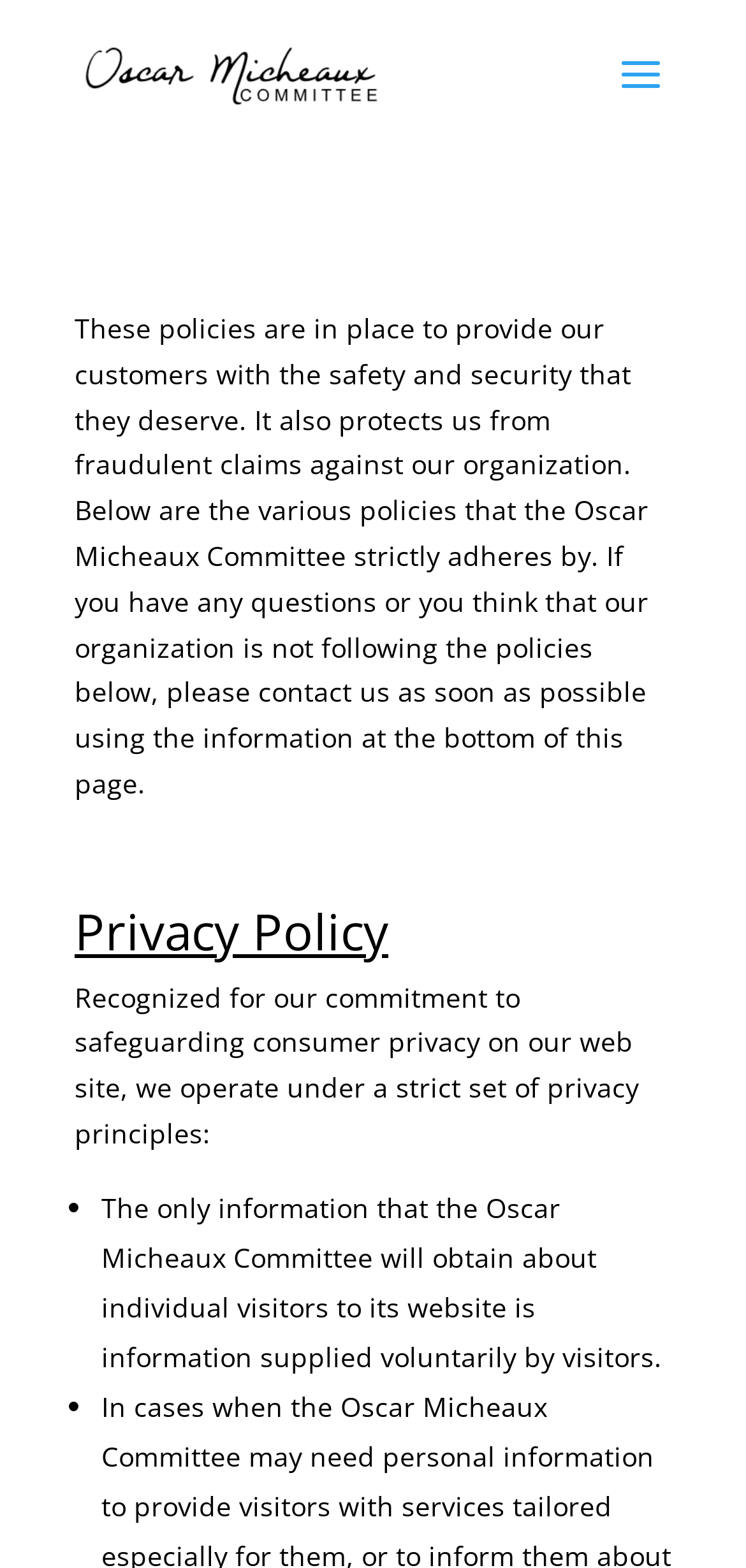Using the details from the image, please elaborate on the following question: What is the topic of the first heading?

The first heading on the webpage is 'Privacy Policy', which is indicated by the element type 'heading' and the OCR text 'Privacy Policy'.